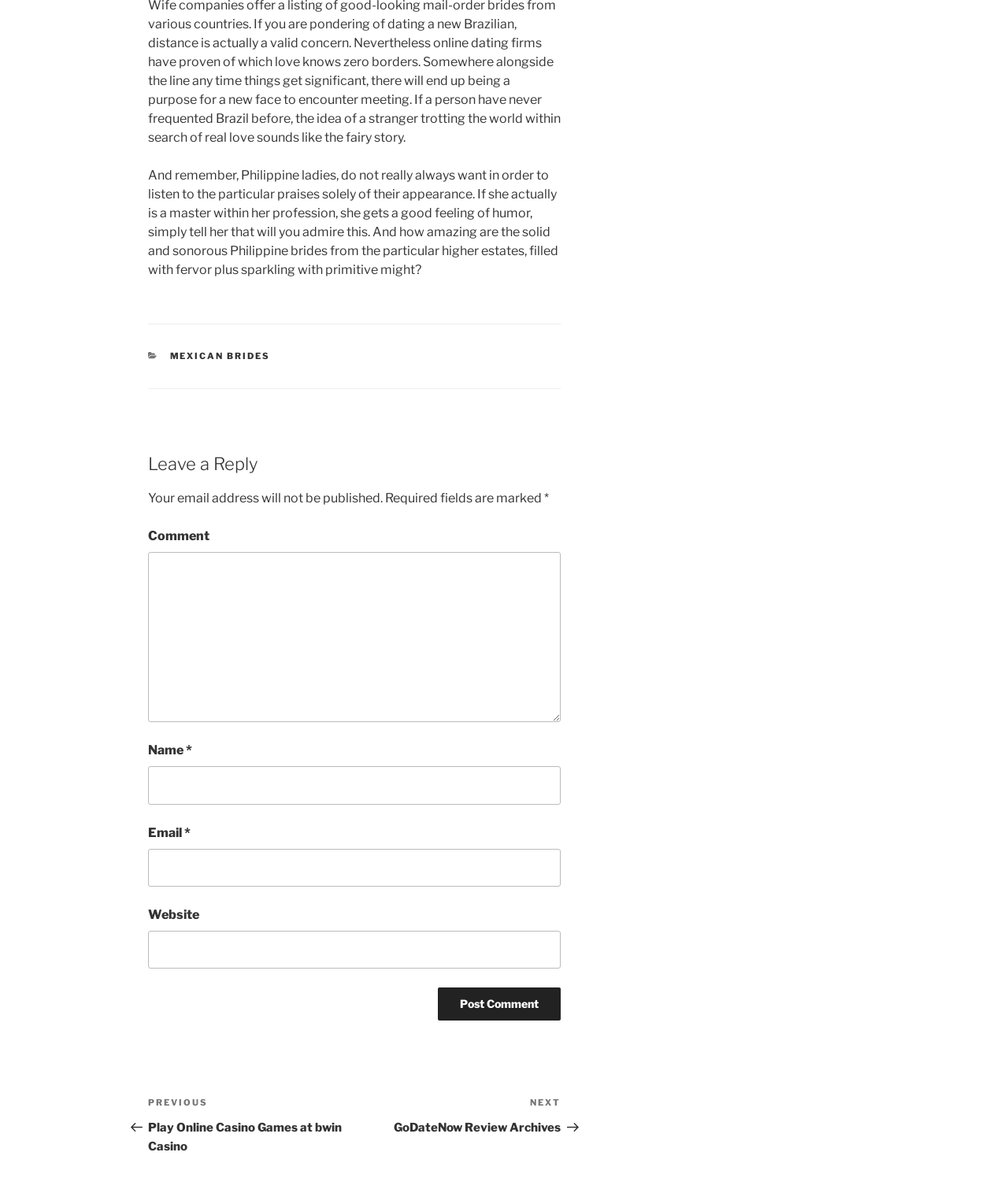Answer the following in one word or a short phrase: 
What is the navigation section for?

To navigate between posts